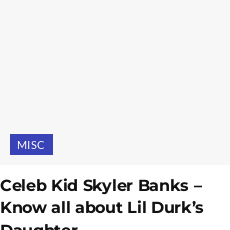Reply to the question with a single word or phrase:
What is the relation between Skyler Banks and Lil Durk?

Daughter